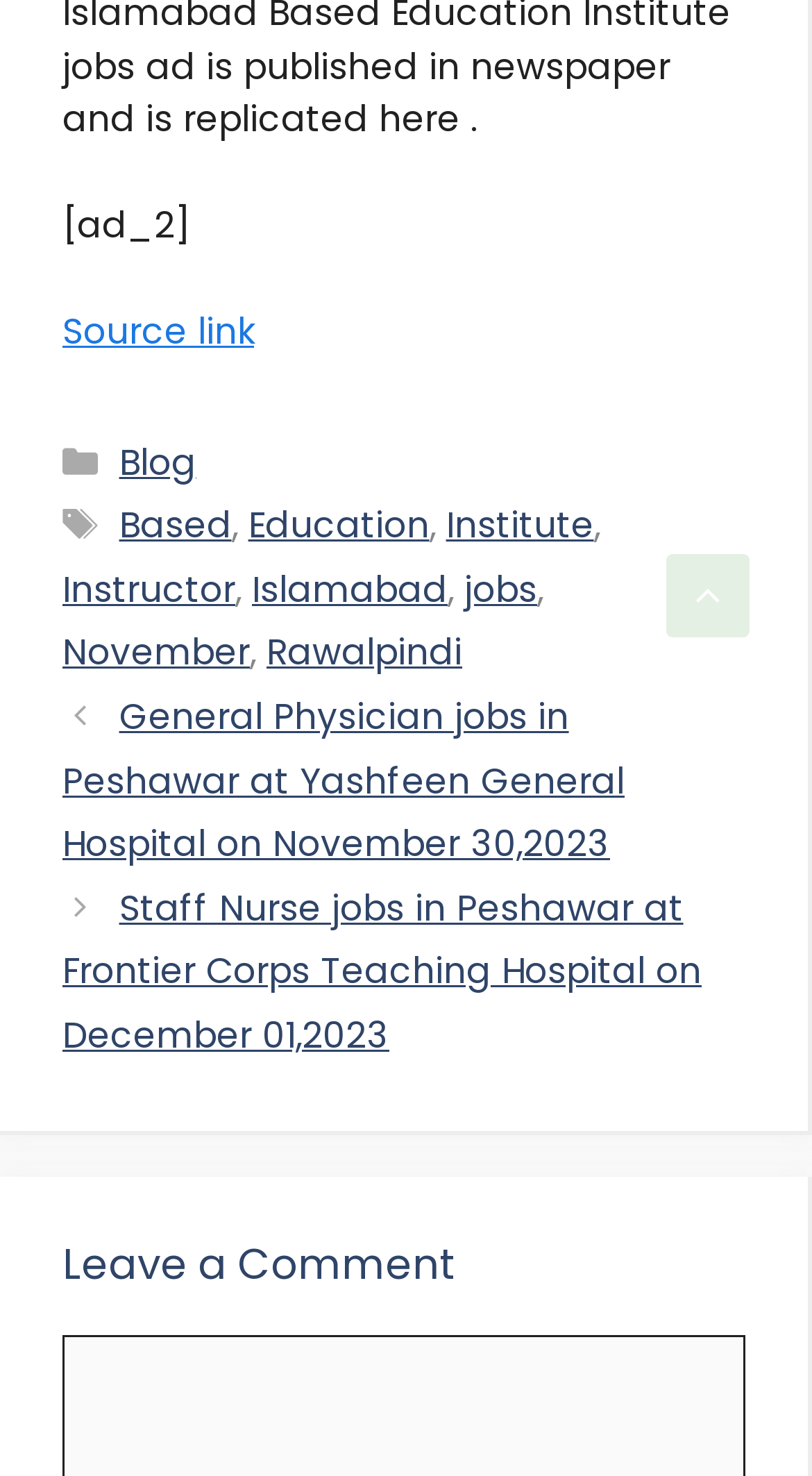How many links are in the footer? From the image, respond with a single word or brief phrase.

9